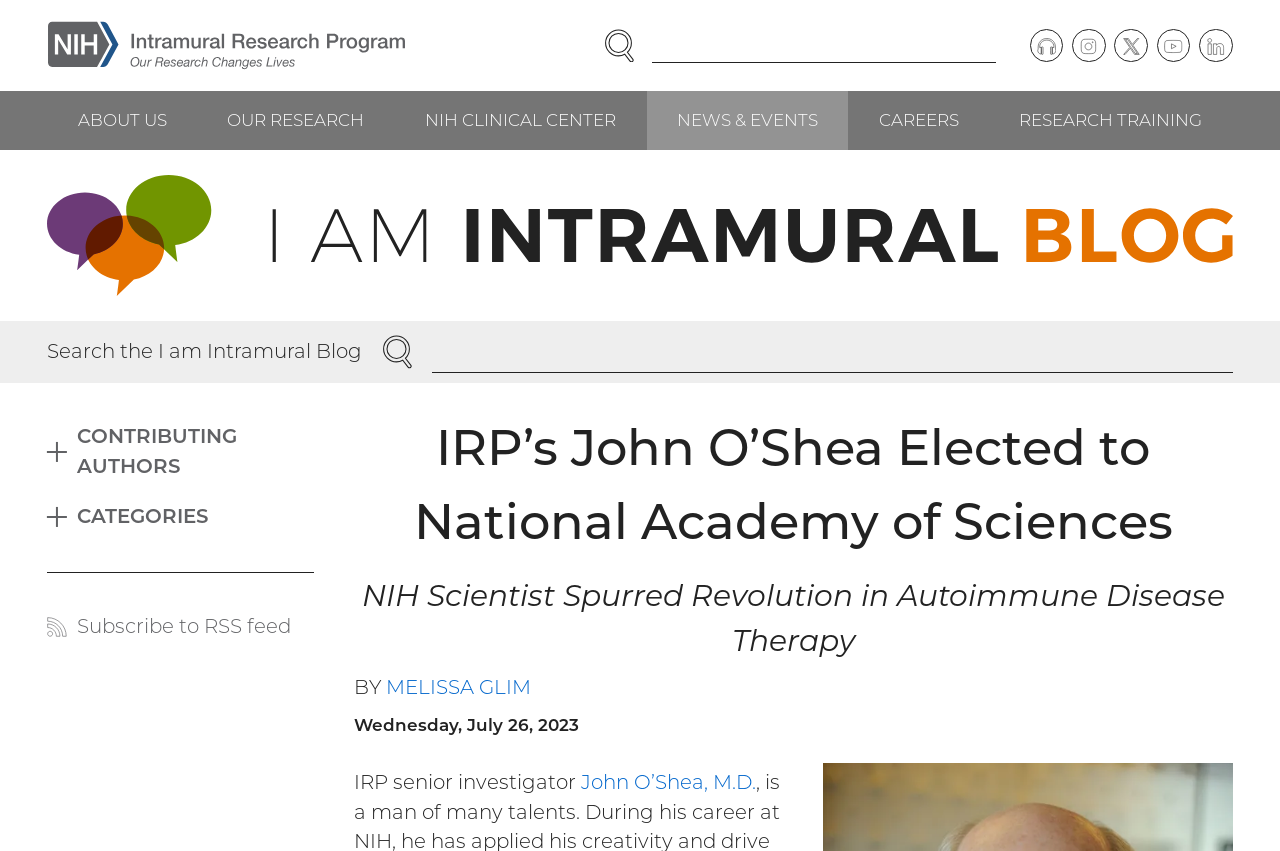Identify the bounding box of the HTML element described as: "Research Training".

[0.773, 0.107, 0.963, 0.177]